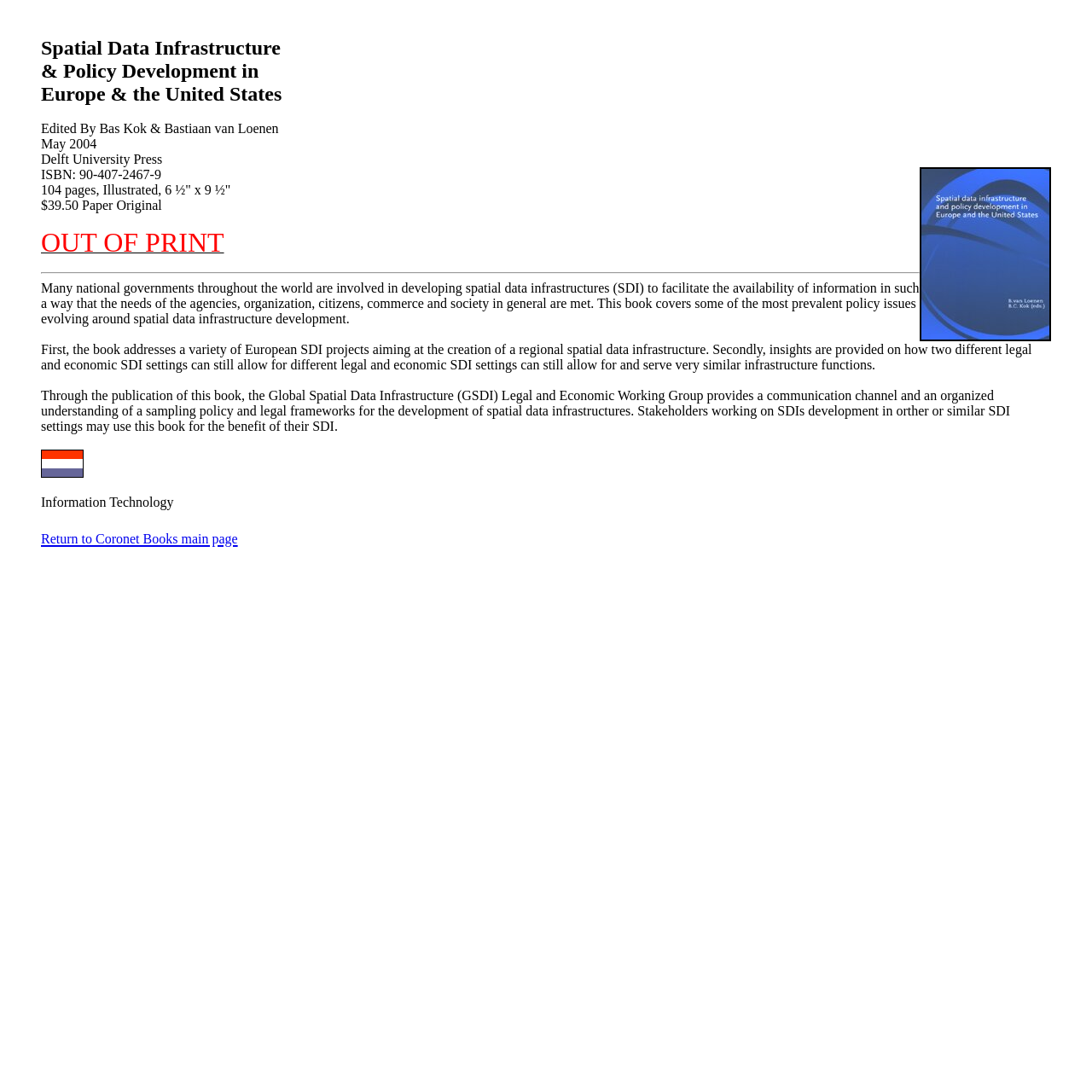What is the title of the book?
Using the image, provide a detailed and thorough answer to the question.

The title of the book is obtained from the blockquote element at the top of the webpage, which contains the text 'Spatial Data Infrastructure & Policy Development in Europe & the United States'.